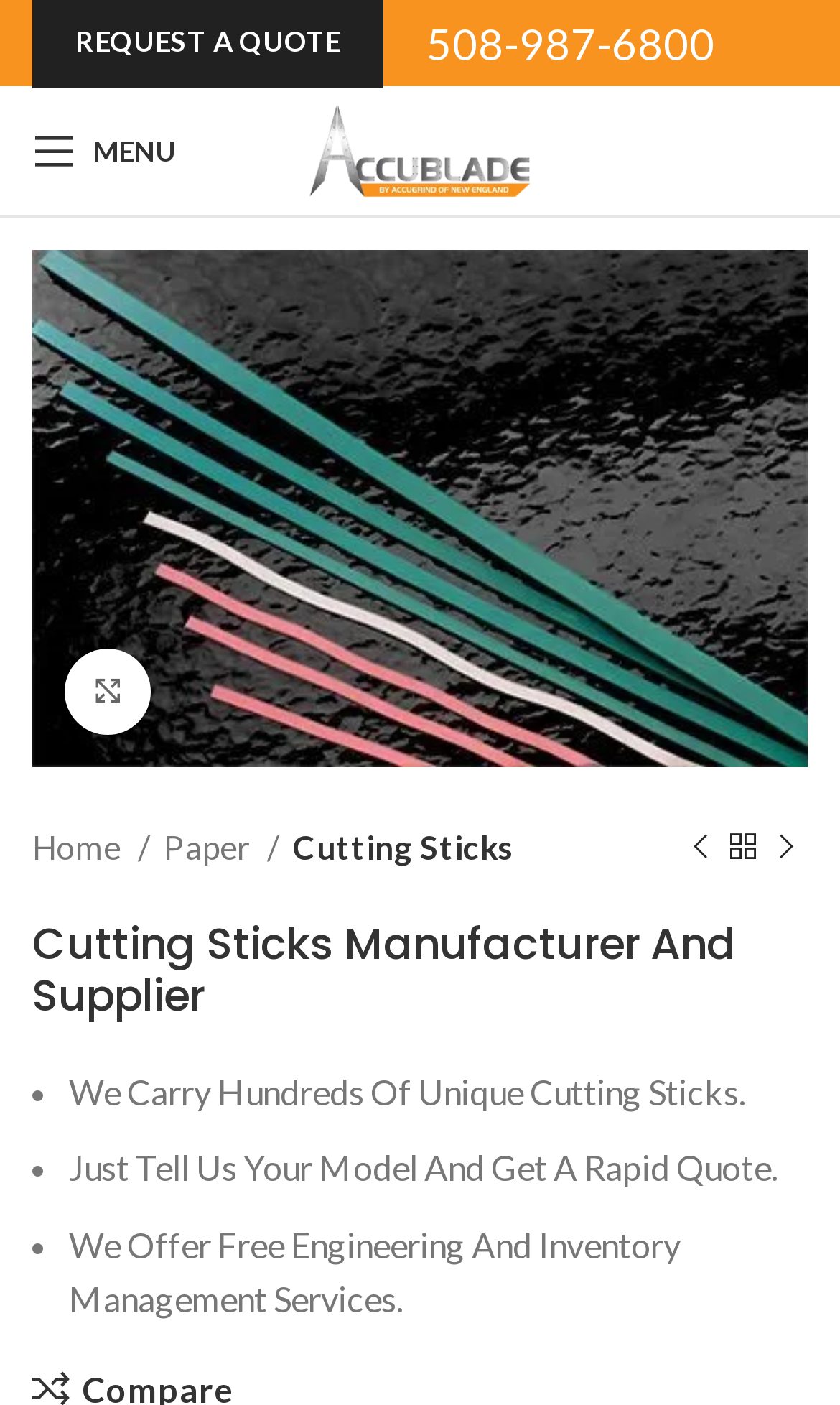Determine the bounding box coordinates in the format (top-left x, top-left y, bottom-right x, bottom-right y). Ensure all values are floating point numbers between 0 and 1. Identify the bounding box of the UI element described by: Privacy Statement & Cookie Policy

None